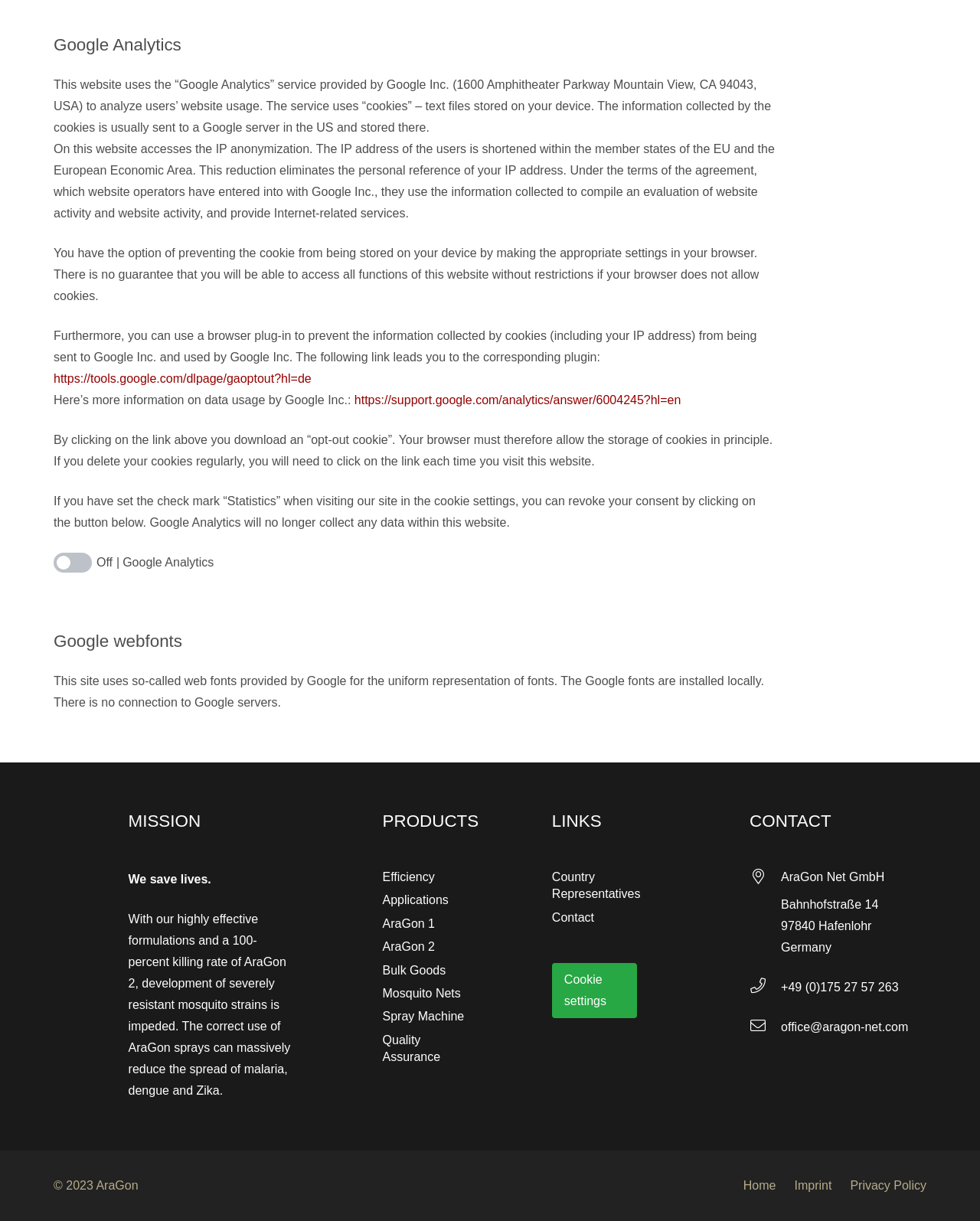Locate the bounding box coordinates of the area where you should click to accomplish the instruction: "Visit the page for AraGon 1 product".

[0.39, 0.751, 0.444, 0.762]